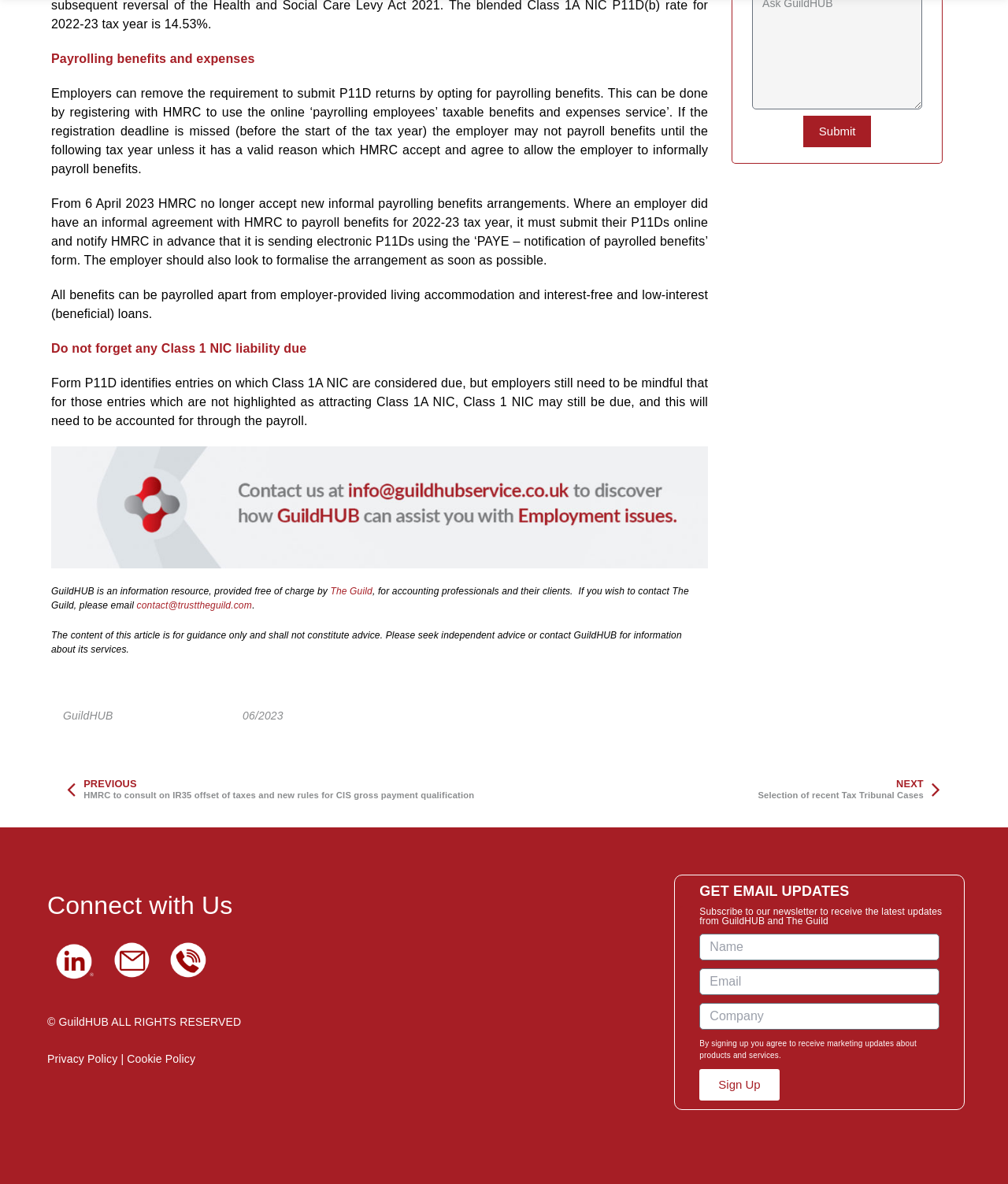Please specify the bounding box coordinates of the clickable region to carry out the following instruction: "Click the 'NEXT' link". The coordinates should be four float numbers between 0 and 1, in the format [left, top, right, bottom].

[0.5, 0.655, 0.933, 0.679]